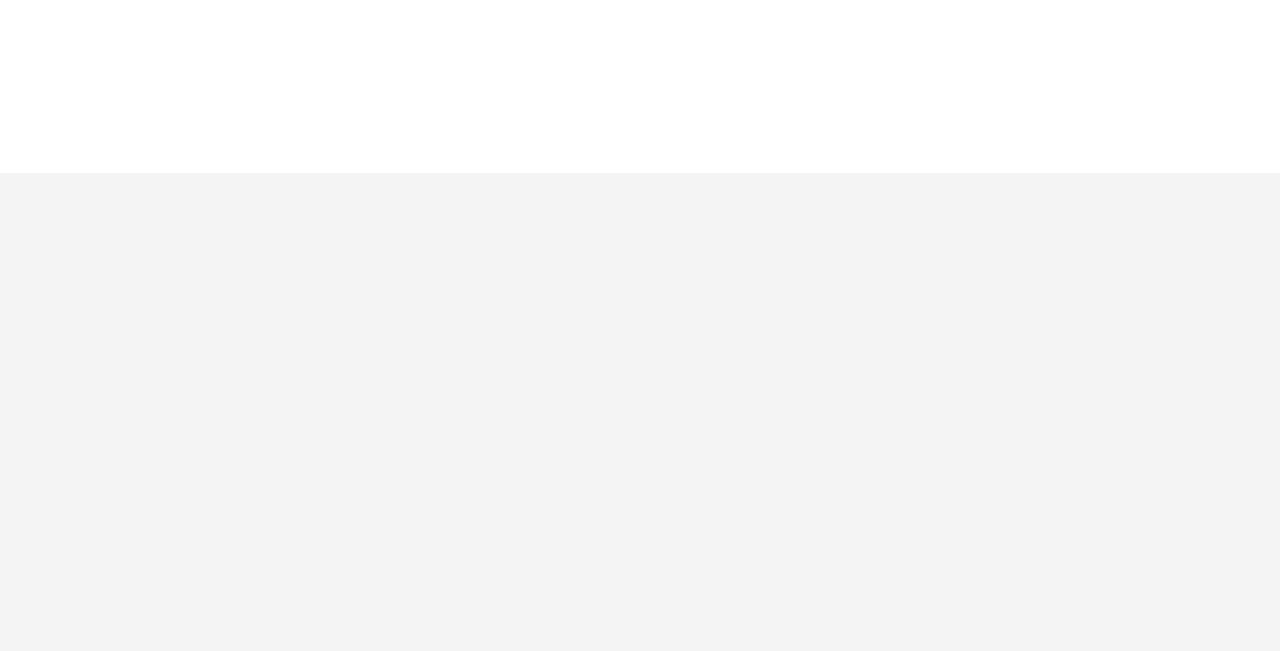Specify the bounding box coordinates of the element's area that should be clicked to execute the given instruction: "Send your inquiry". The coordinates should be four float numbers between 0 and 1, i.e., [left, top, right, bottom].

[0.799, 0.597, 0.885, 0.627]